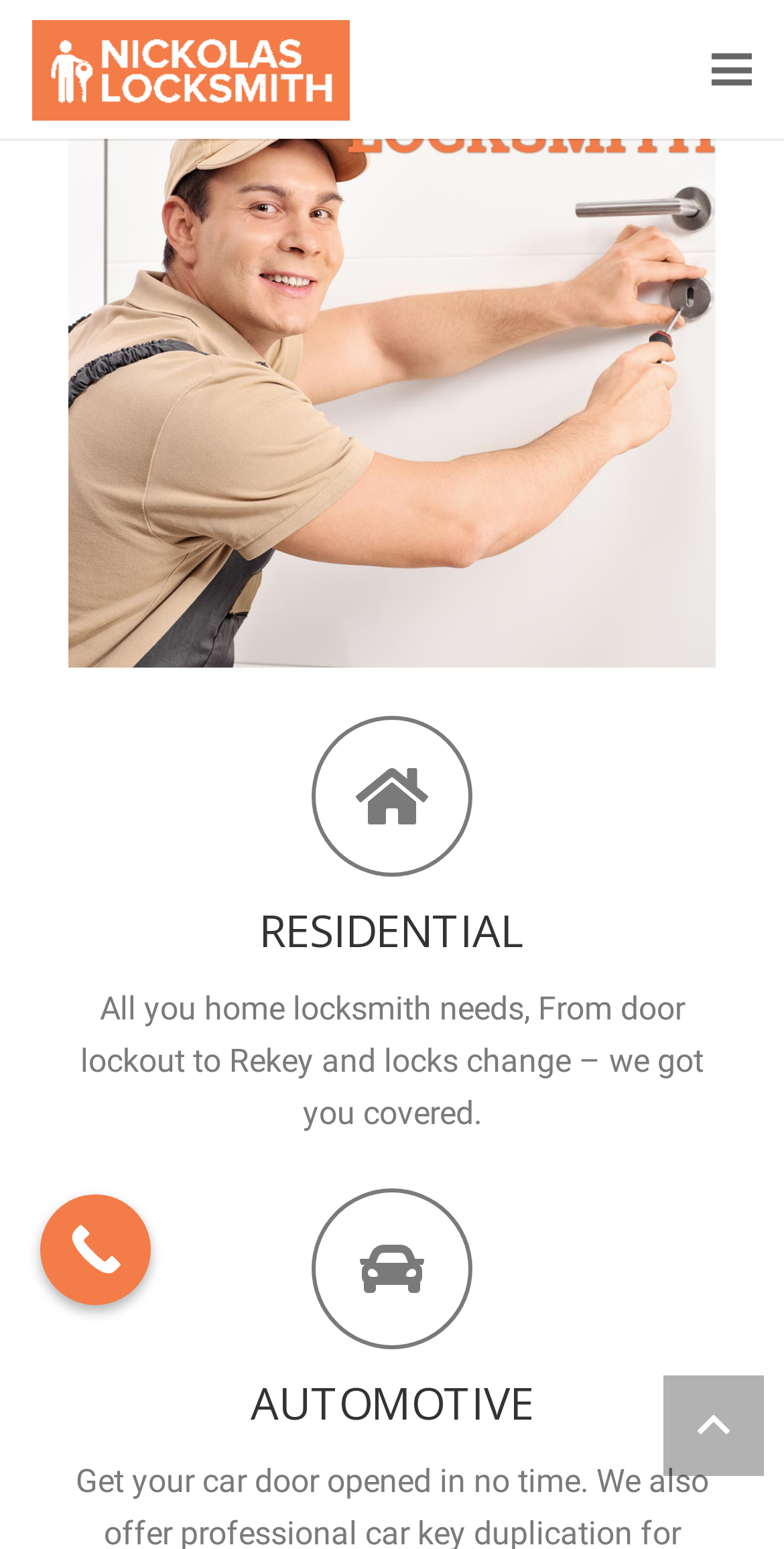What is the scope of residential locksmith services?
Examine the screenshot and reply with a single word or phrase.

Door lockout to Rekey and locks change